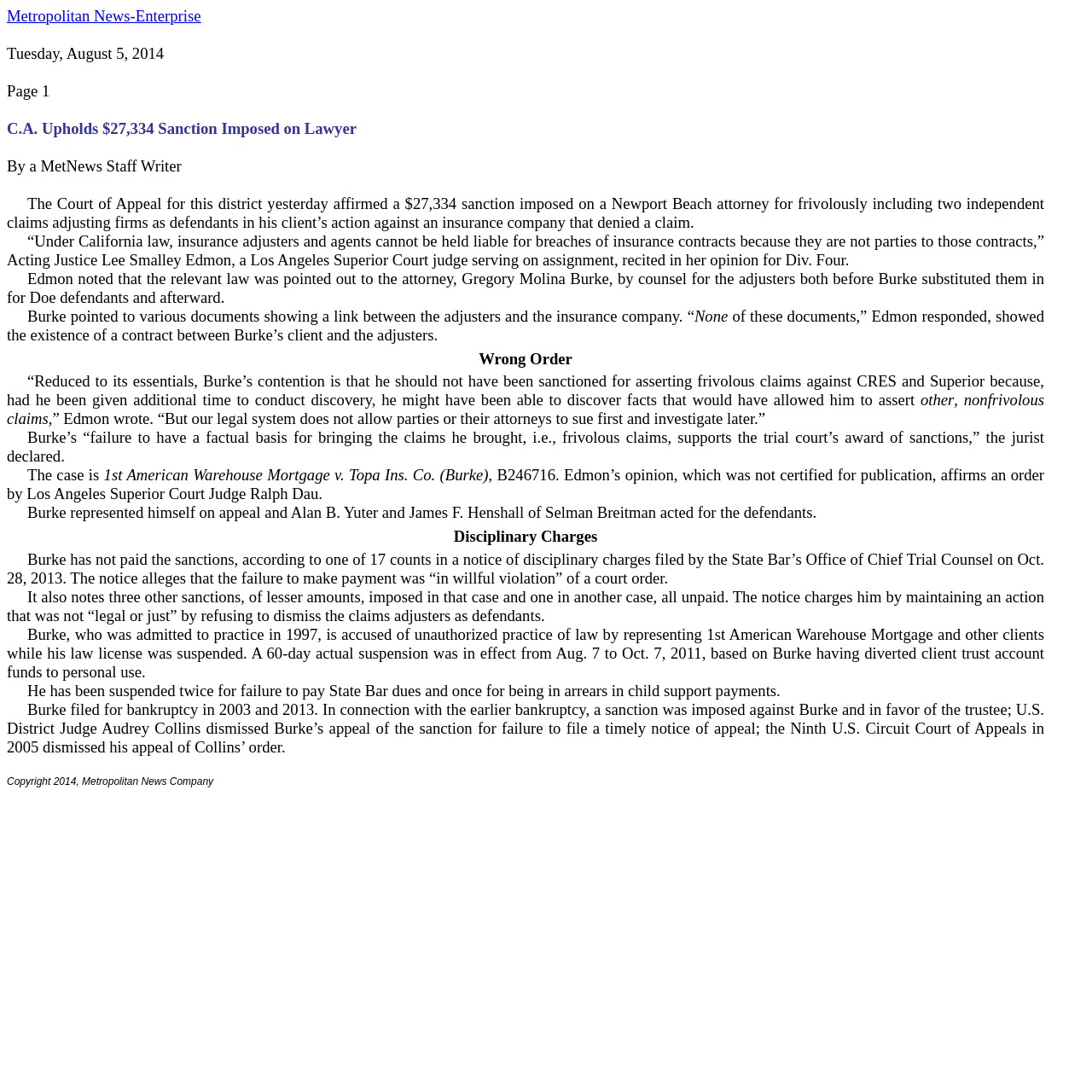Based on the element description: "Metropolitan News-Enterprise", identify the UI element and provide its bounding box coordinates. Use four float numbers between 0 and 1, [left, top, right, bottom].

[0.006, 0.006, 0.184, 0.023]